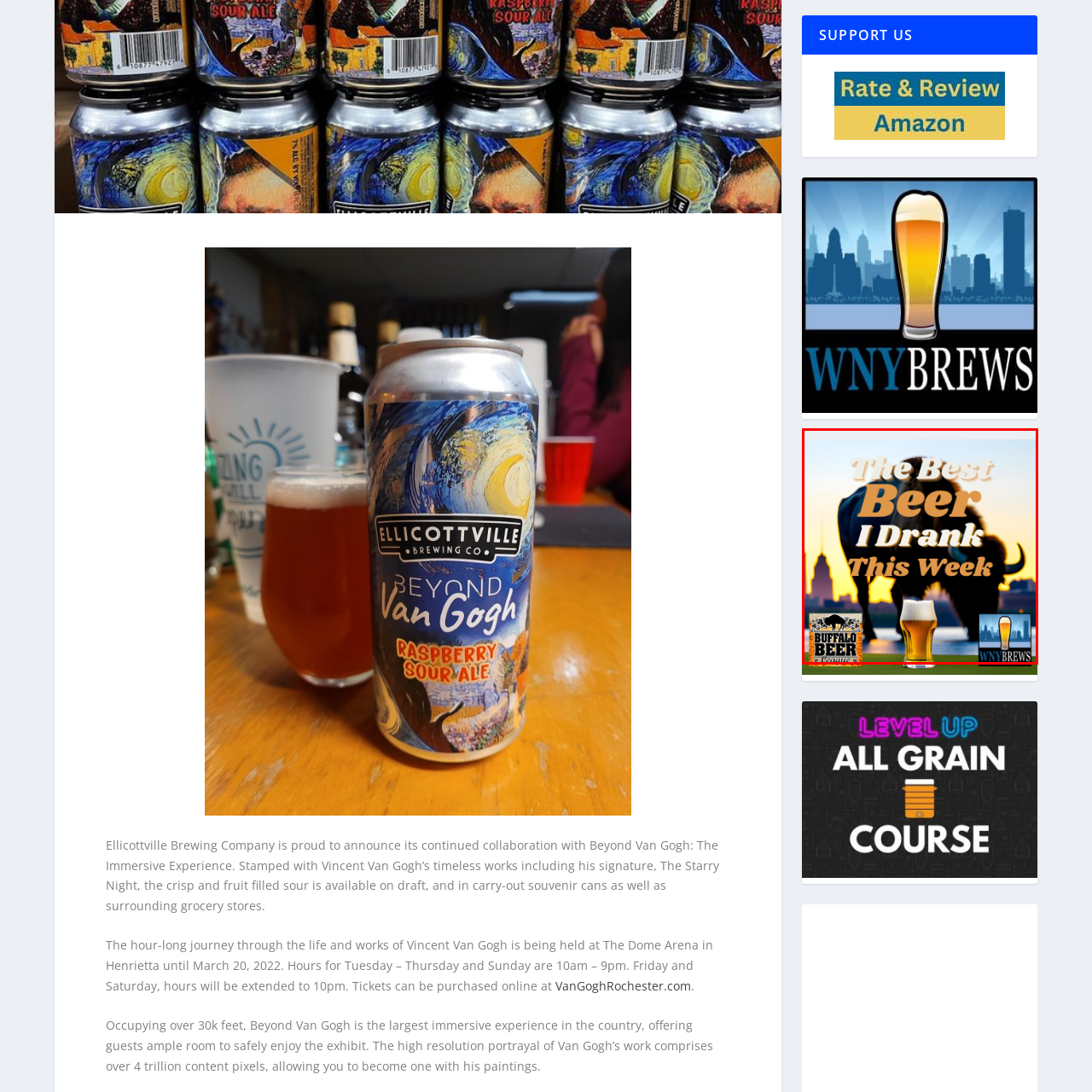What is the object in the center of the image?
View the image highlighted by the red bounding box and provide your answer in a single word or a brief phrase.

a glass of beer